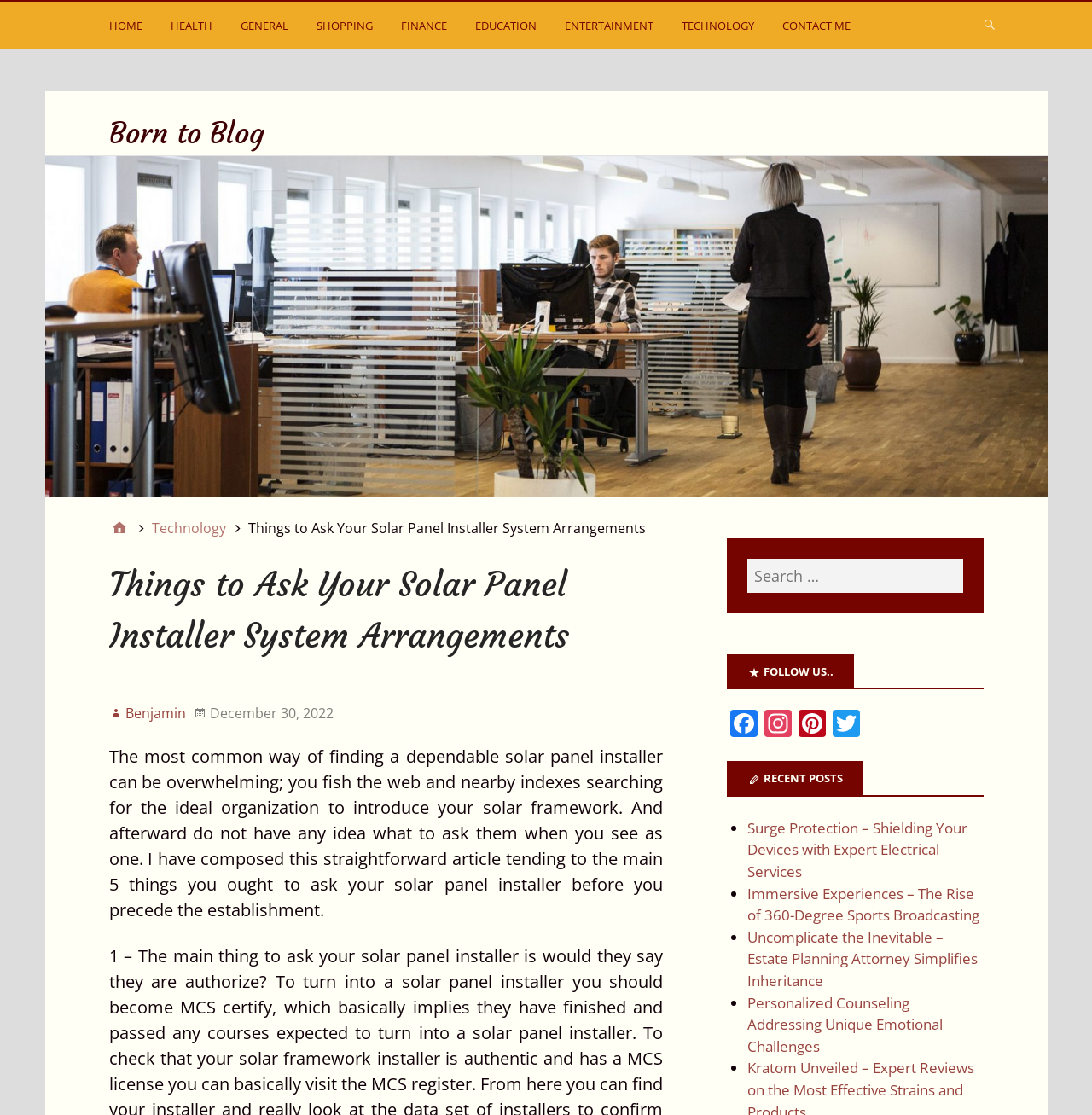How many social media platforms are listed to follow?
Please use the image to provide a one-word or short phrase answer.

4